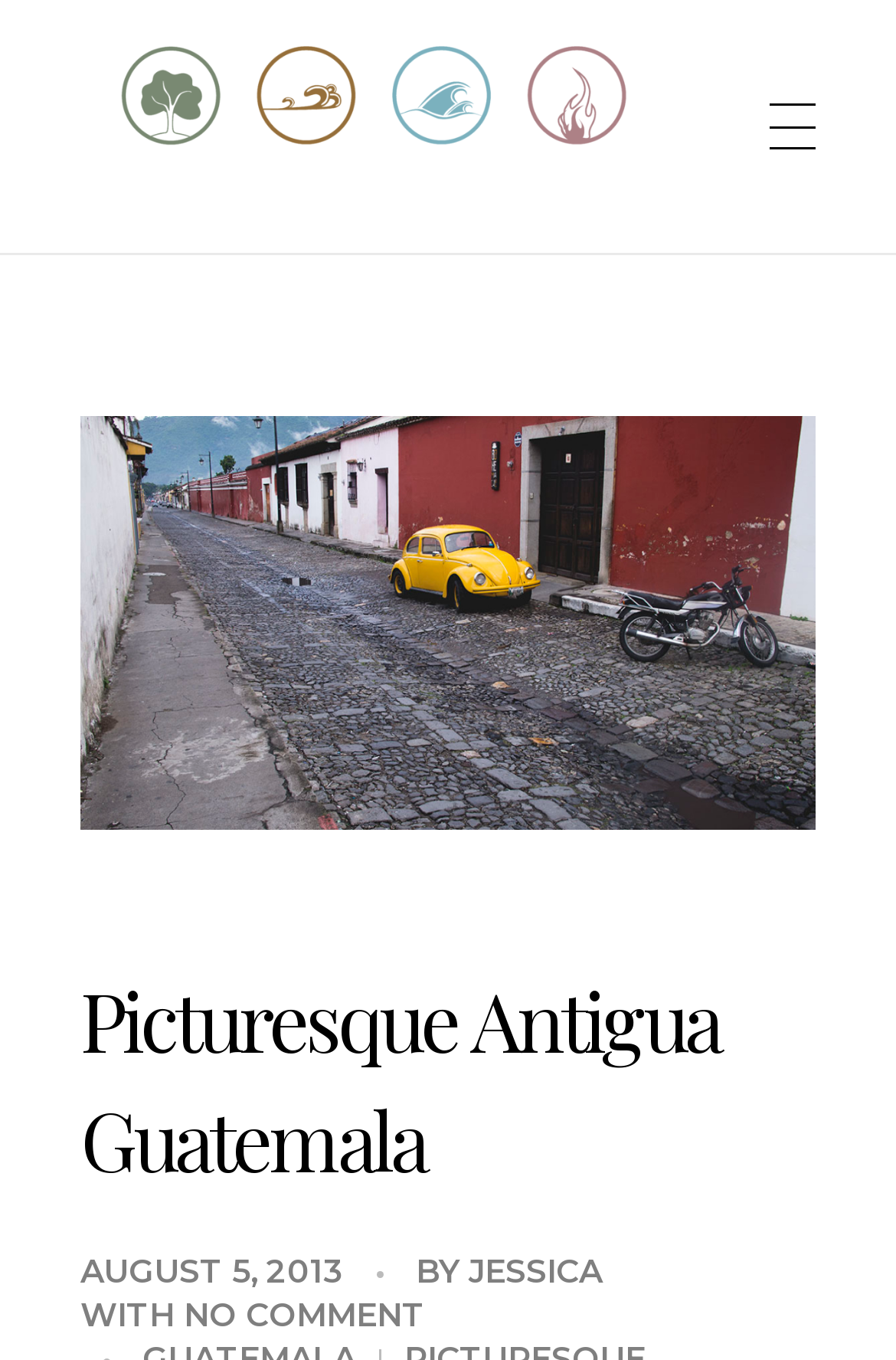Please find the bounding box coordinates of the element that you should click to achieve the following instruction: "check sponsors". The coordinates should be presented as four float numbers between 0 and 1: [left, top, right, bottom].

[0.09, 0.617, 0.91, 0.761]